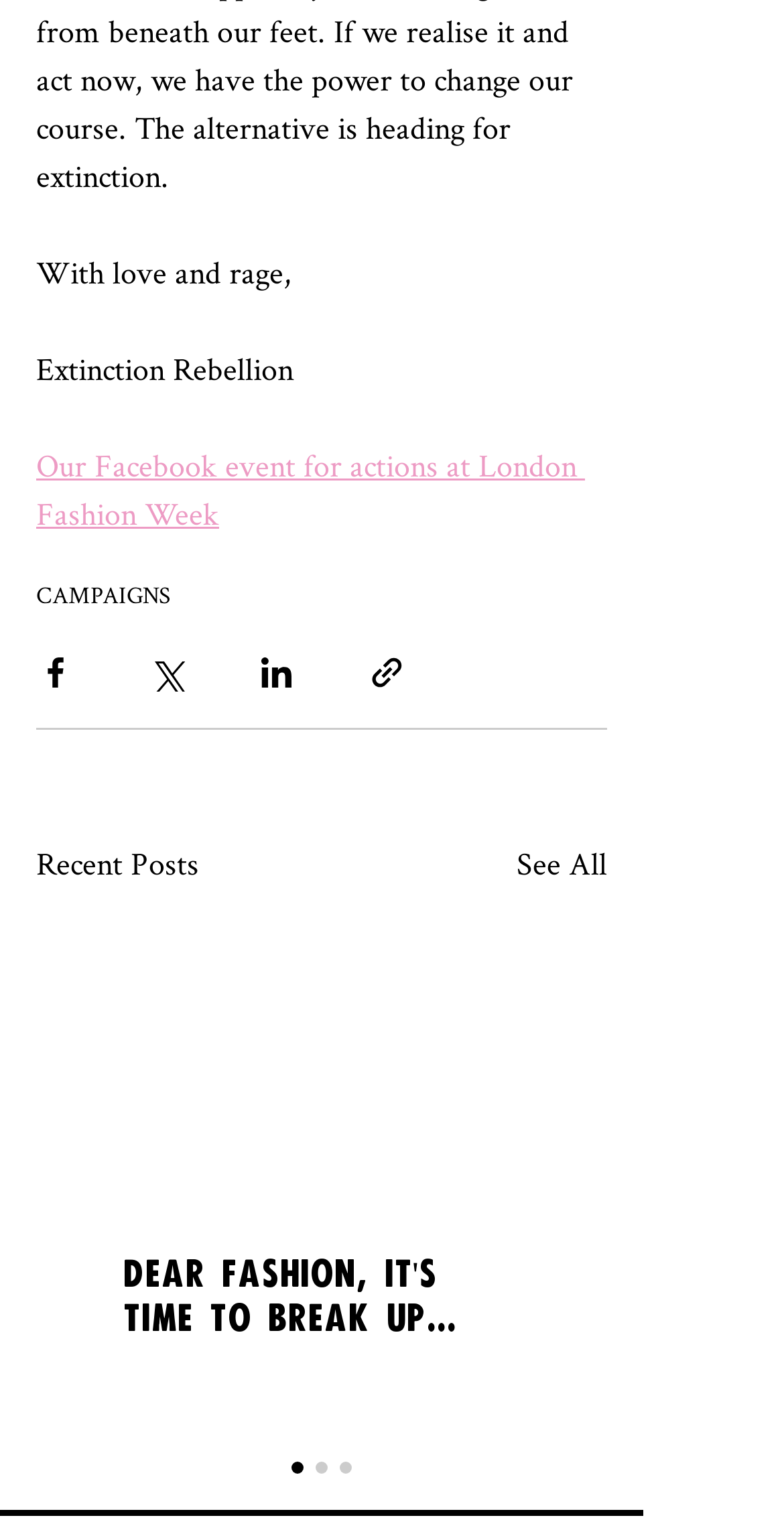How many recent posts are displayed?
Could you answer the question in a detailed manner, providing as much information as possible?

There is only one article element displayed under the 'Recent Posts' heading, indicating that only one recent post is displayed.